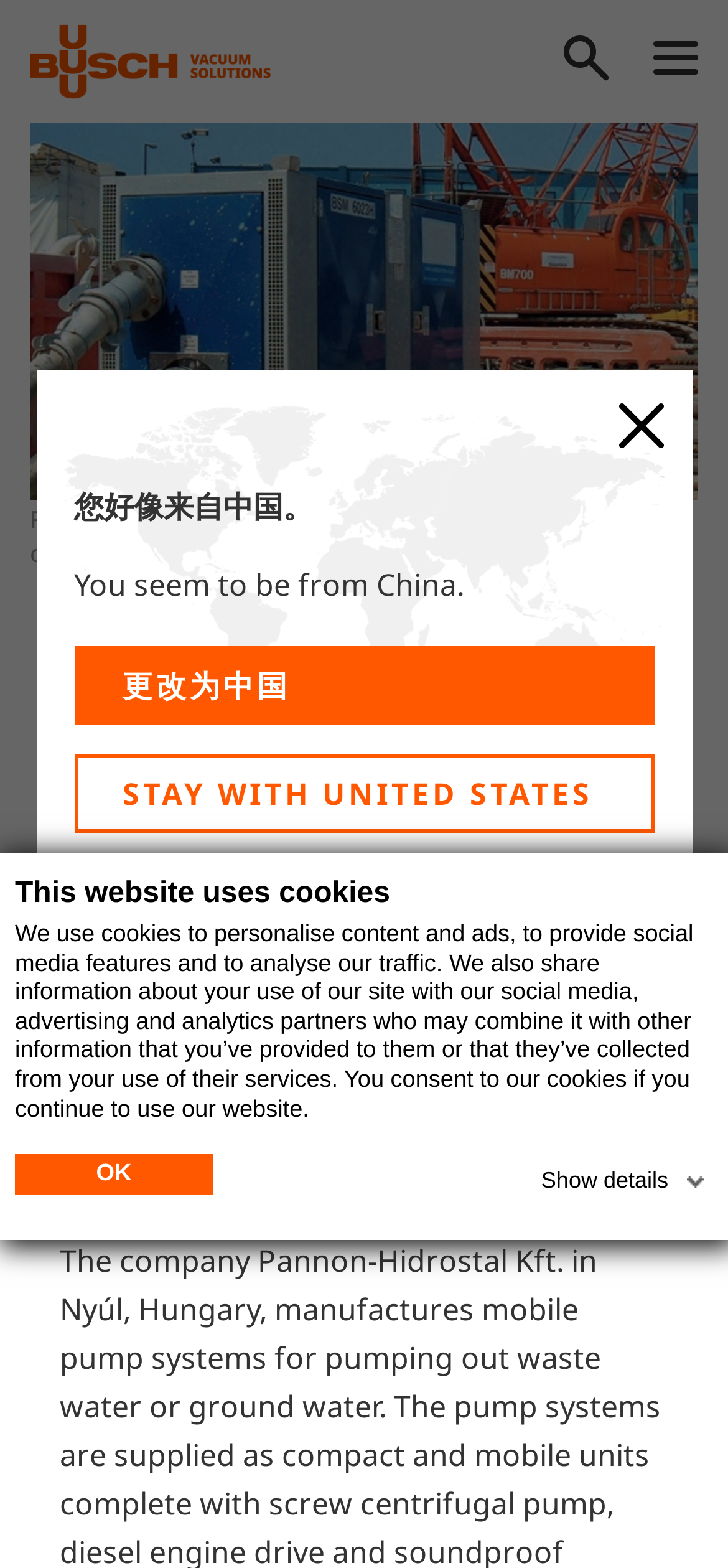What is the date mentioned on the webpage?
Using the visual information from the image, give a one-word or short-phrase answer.

February 19, 2018